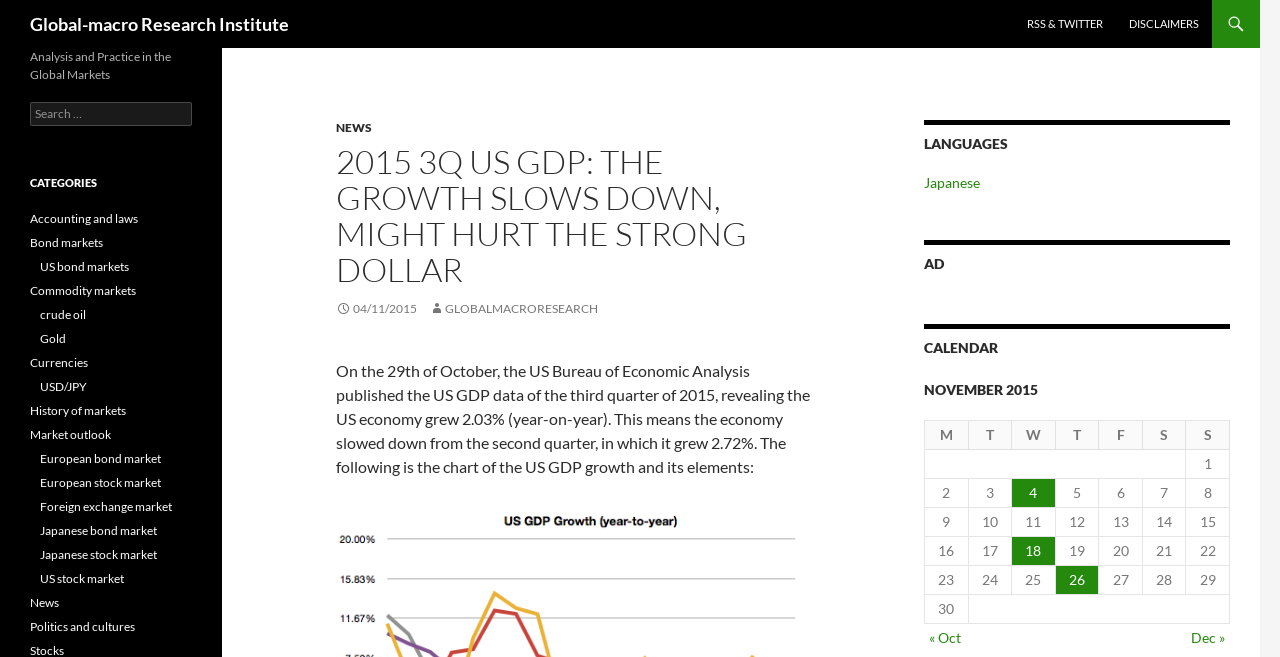Please determine the bounding box coordinates for the element that should be clicked to follow these instructions: "Check the calendar for November 2015".

[0.722, 0.575, 0.961, 0.95]